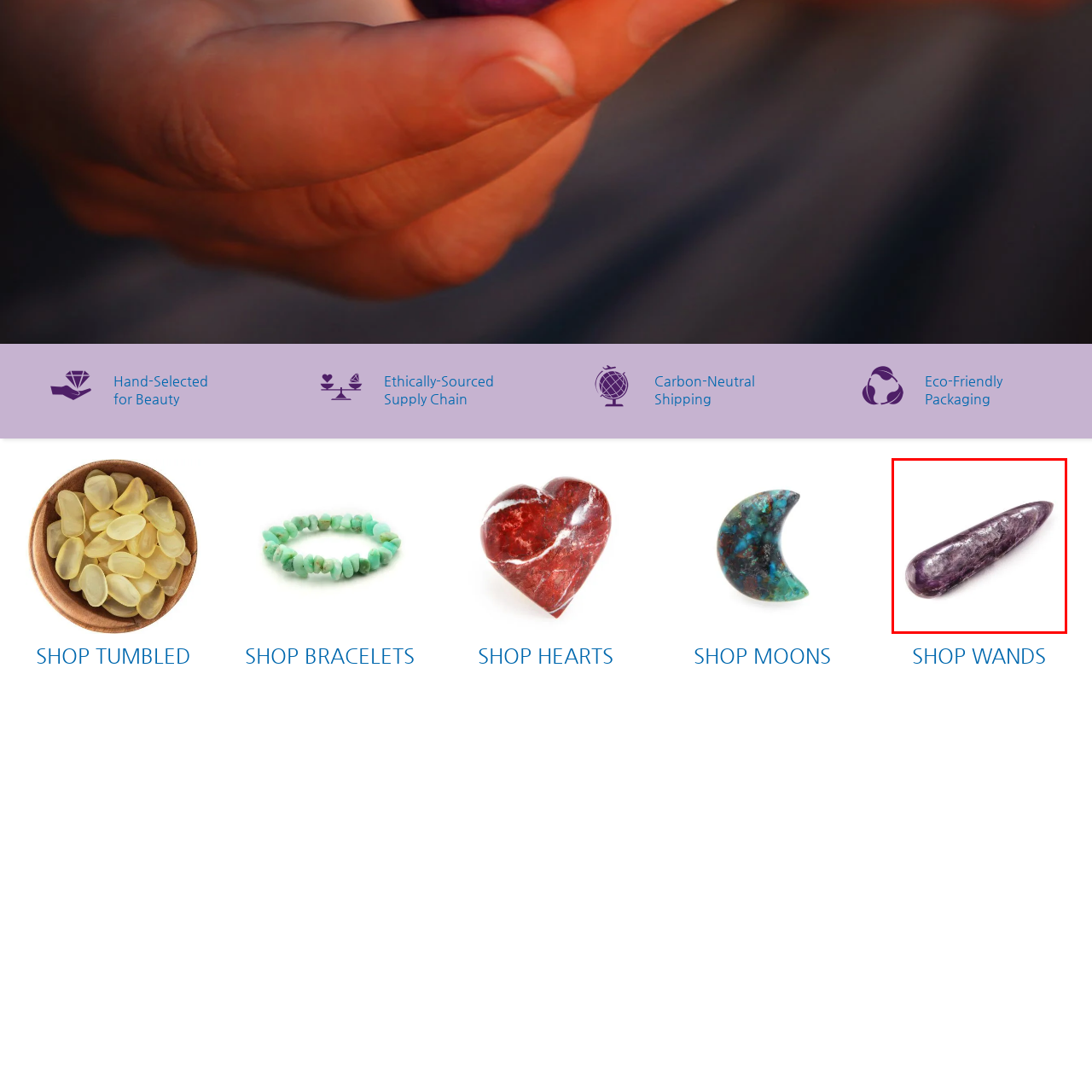Draft a detailed caption for the image located inside the red outline.

The image showcases a Lepidolite Wand, a stunning crystal known for its soothing properties and beautiful purple hues. This elongated gem features a polished surface that highlights its unique texture and shimmering inclusions. Lepidolite is often associated with tranquility and emotional balance, making it a favored choice for those seeking calmness in their lives. Believed to be a powerful aid in alleviating stress, this wand is not only a striking decorative piece but also a meaningful tool for meditation and healing practices. Ideal for crystal enthusiasts and collectors, the Lepidolite Wand embodies both beauty and functionality, enhancing any spiritual or wellness journey.